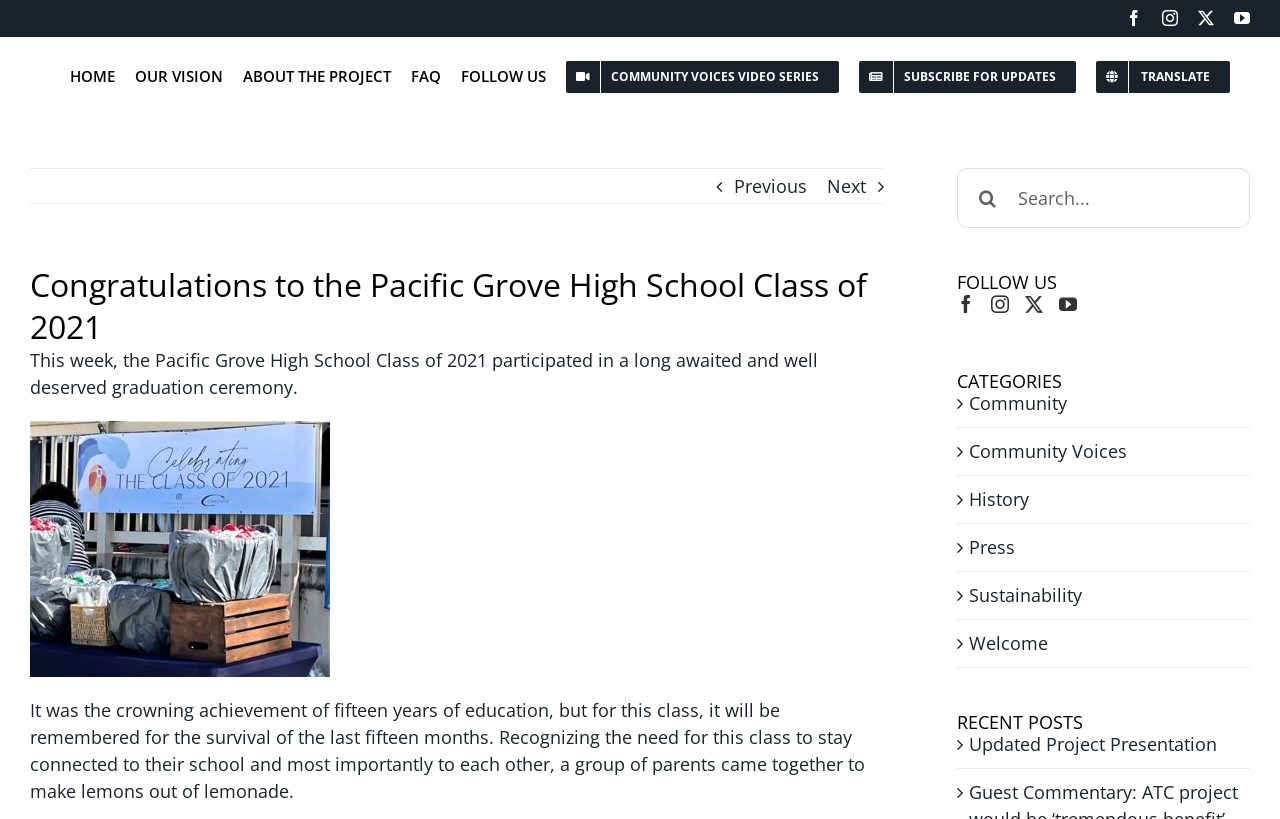Find the bounding box coordinates for the area you need to click to carry out the instruction: "View OUR VISION page". The coordinates should be four float numbers between 0 and 1, indicated as [left, top, right, bottom].

[0.105, 0.045, 0.174, 0.143]